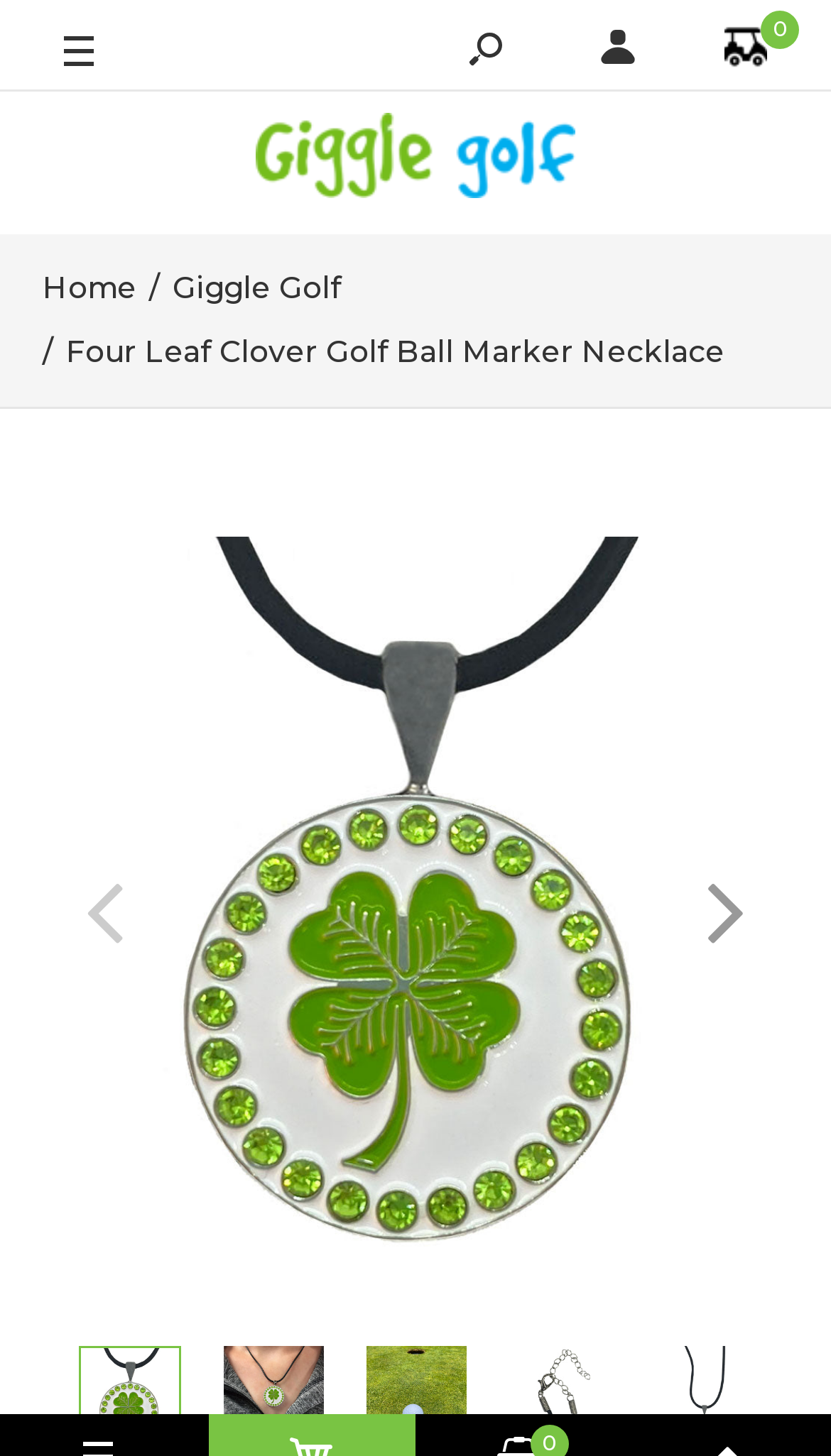Please specify the bounding box coordinates in the format (top-left x, top-left y, bottom-right x, bottom-right y), with all values as floating point numbers between 0 and 1. Identify the bounding box of the UI element described by: Maintenance Info

None